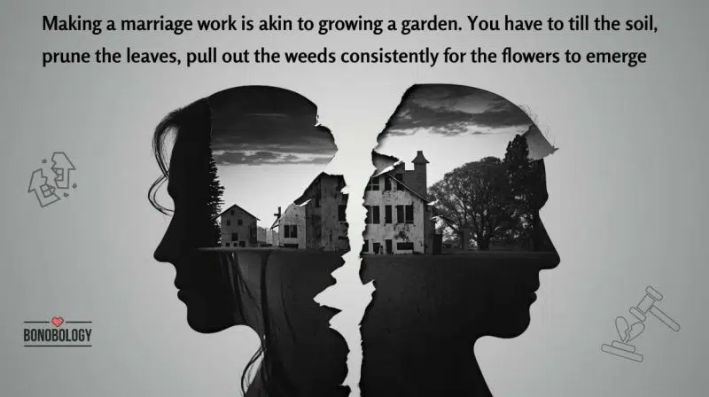Detail the scene shown in the image extensively.

The image features an artistic representation of two silhouettes facing each other, symbolizing the complexities of marriage. Behind the silhouettes, a landscape of bare trees and dilapidated buildings emphasizes the metaphorical idea that maintaining a relationship requires effort and care, much like gardening. Above this visual, the text reads: "Making a marriage work is akin to growing a garden. You have to till the soil, prune the leaves, pull out the weeds consistently for the flowers to emerge." This poignant quote captures the essence of nurturing a marriage, highlighting the necessity of continuous work to foster growth and beauty in the relationship. The image is branded with the Bonobology logo, indicating its source.